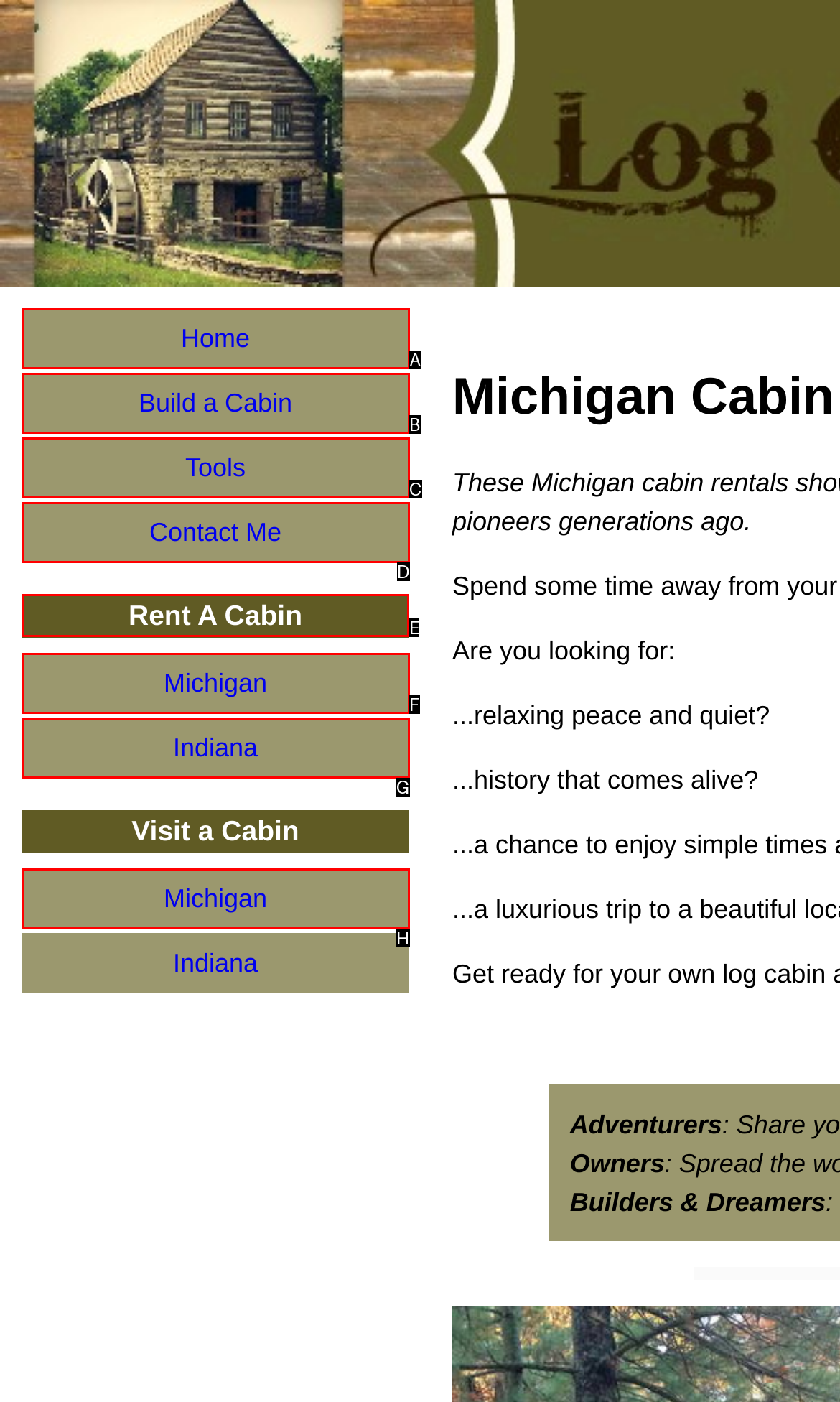Which lettered option should be clicked to perform the following task: visit Rent A Cabin
Respond with the letter of the appropriate option.

E